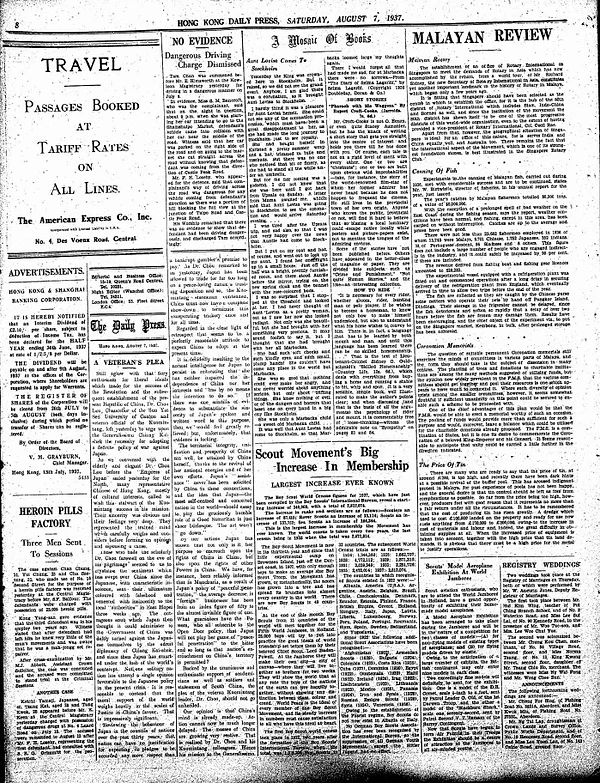Please provide a comprehensive answer to the question below using the information from the image: Where is the upcoming World Jamboree taking place?

The article about the scout movement mentions an upcoming World Jamboree, which is taking place in Holland, indicating the global scope of the event and the community's involvement in it.